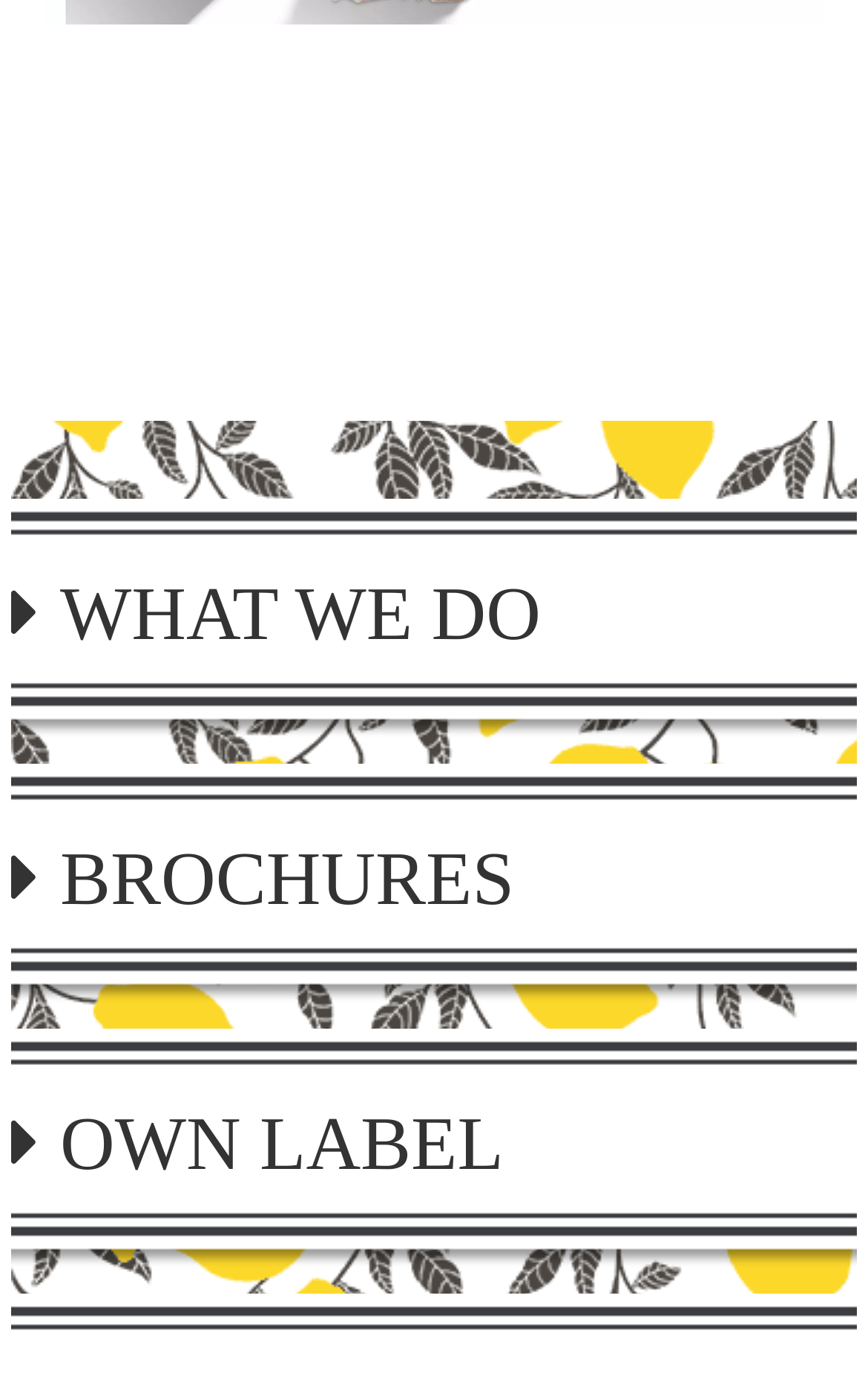Identify the bounding box coordinates for the UI element described by the following text: "aria-label="White Instagram Icon"". Provide the coordinates as four float numbers between 0 and 1, in the format [left, top, right, bottom].

None